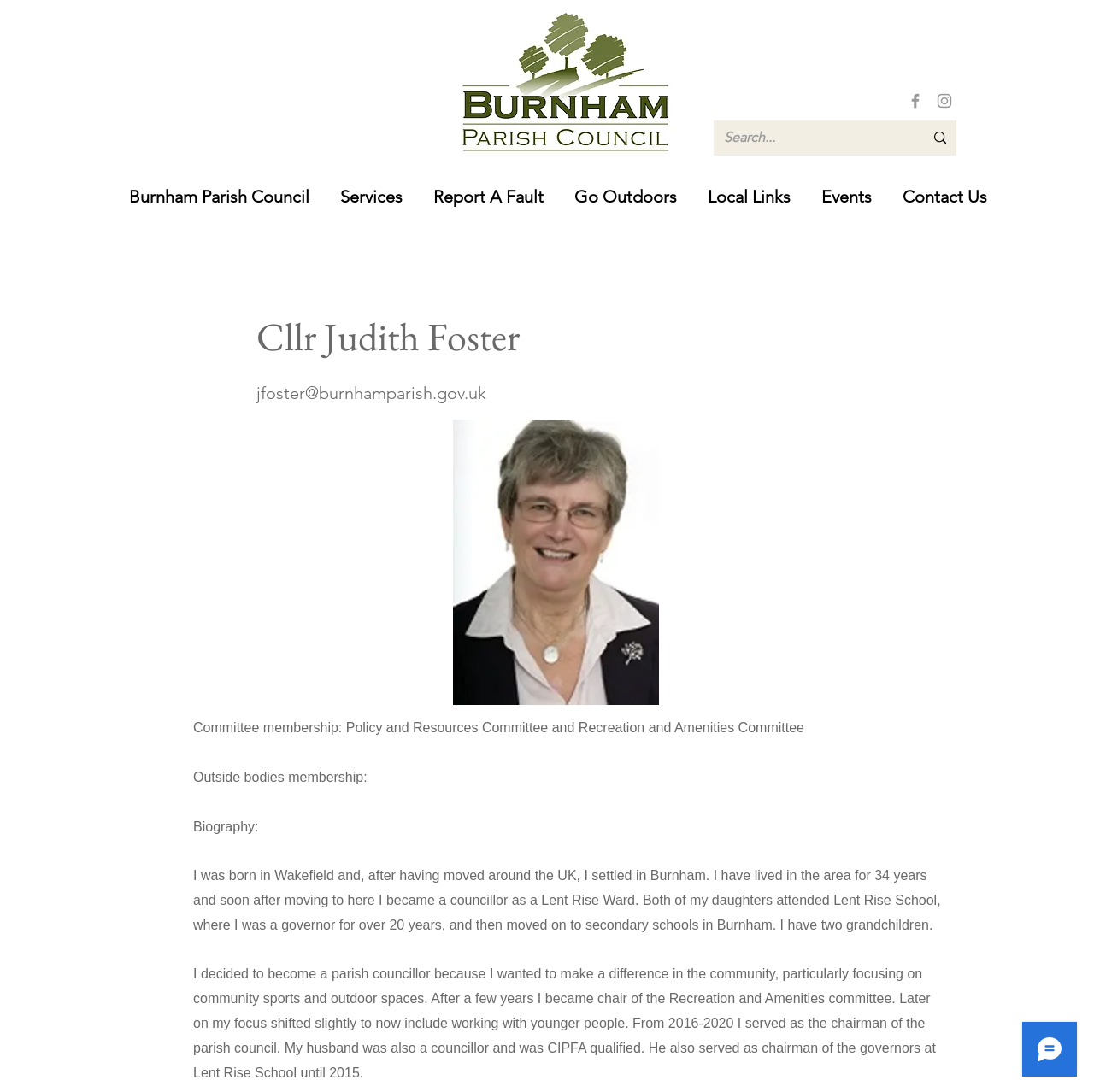What is the name of the councillor?
Carefully analyze the image and provide a thorough answer to the question.

The name of the councillor can be found in the heading element with the text 'Cllr Judith Foster' which is located at the top of the webpage.